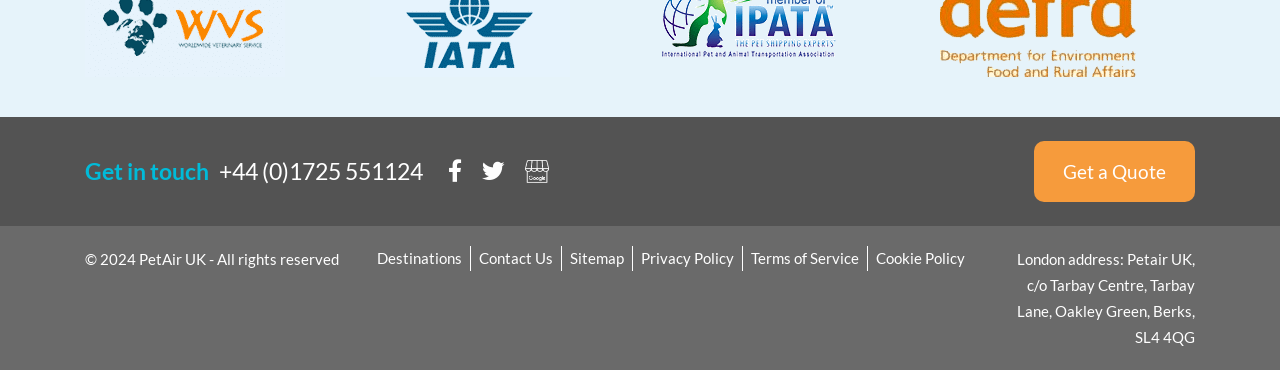Can you find the bounding box coordinates for the element that needs to be clicked to execute this instruction: "Get in touch"? The coordinates should be given as four float numbers between 0 and 1, i.e., [left, top, right, bottom].

[0.066, 0.425, 0.163, 0.501]